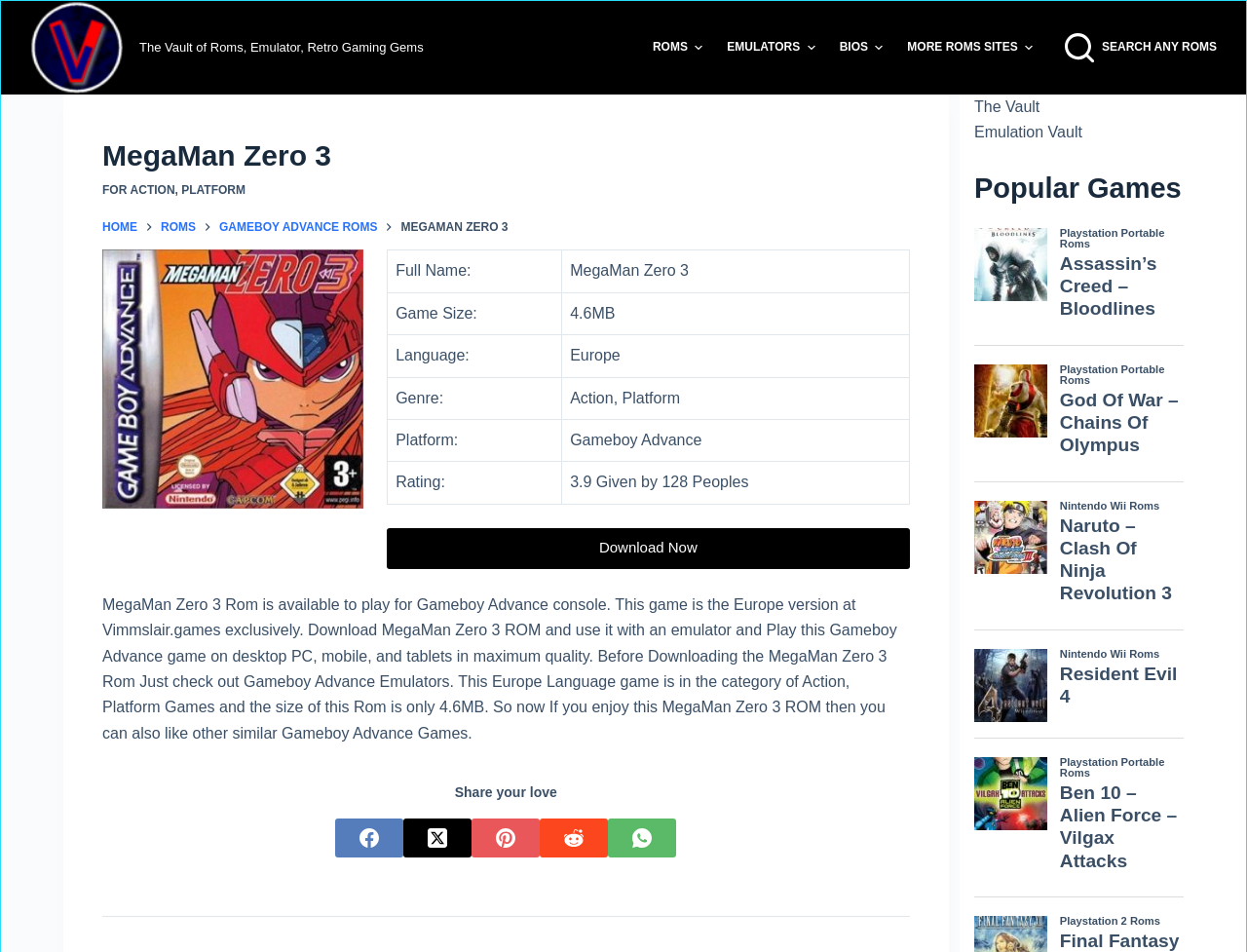Determine the bounding box coordinates for the HTML element described here: "Nintendo Wii Roms".

[0.85, 0.681, 0.93, 0.693]